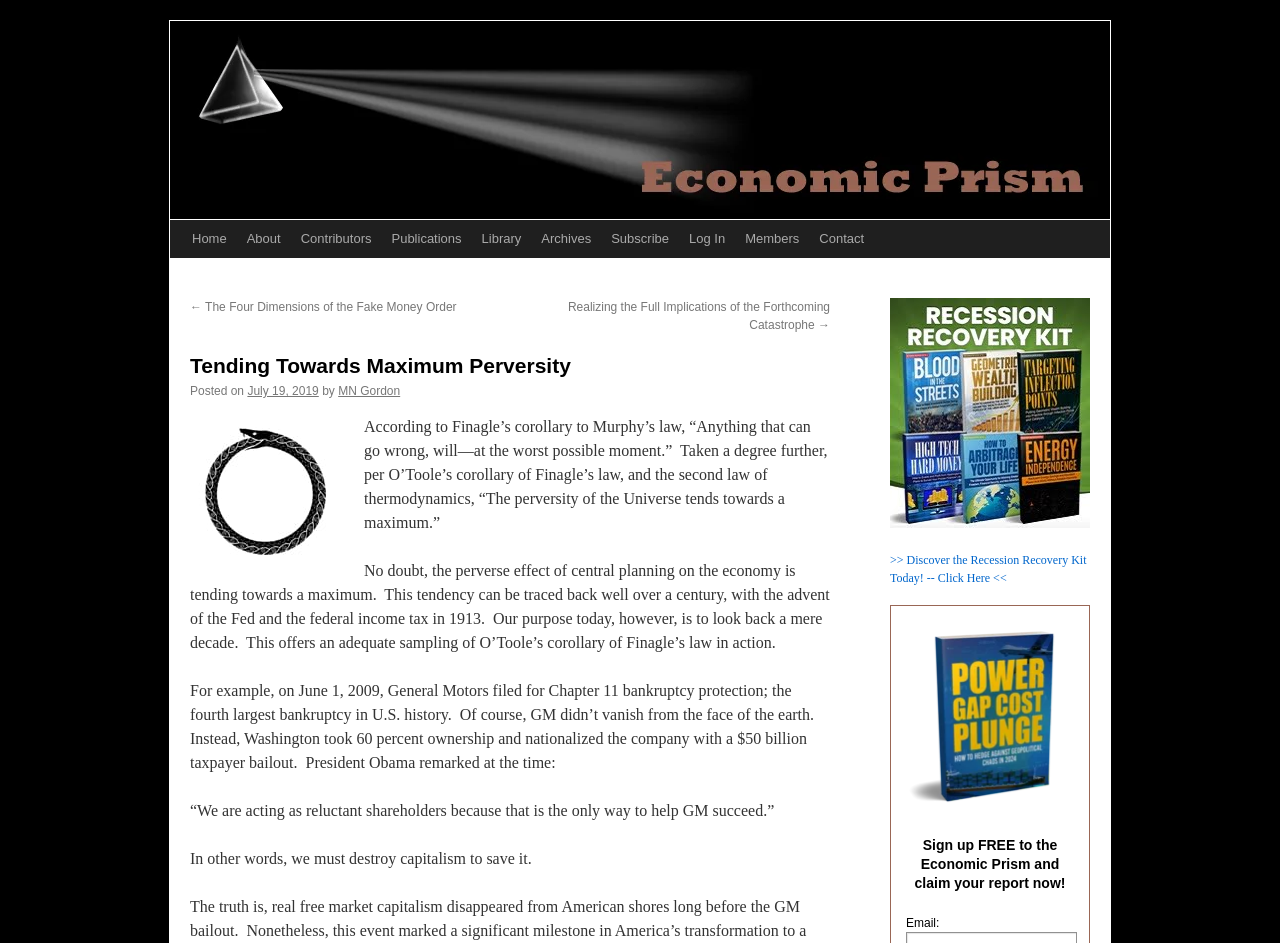Present a detailed account of what is displayed on the webpage.

The webpage is titled "Tending Towards Maximum Perversity" and is part of the "Economic Prism" website. At the top, there is a logo image with a description of the website. Below the logo, there is a navigation menu with links to "Home", "About", "Contributors", "Publications", "Library", "Archives", "Subscribe", "Log In", "Members", and "Contact".

On the left side, there are two links, one pointing to a previous article "The Four Dimensions of the Fake Money Order" and another pointing to a next article "Realizing the Full Implications of the Forthcoming Catastrophe". 

The main content of the webpage is an article with a heading "Tending Towards Maximum Perversity". The article is dated July 19, 2019, and is written by MN Gordon. There is a small image above the author's name. The article discusses the concept of Finagle's corollary to Murphy's law and its application to the economy, specifically the effects of central planning. The text is divided into several paragraphs, with quotes and examples from historical events, such as the bankruptcy of General Motors in 2009.

On the right side, there is a section with a link to a report, accompanied by an image and a call-to-action to sign up for the Economic Prism newsletter. Below this section, there is a form to enter an email address to receive the report.

There are a total of 3 images on the webpage, including the logo, the author's image, and the image accompanying the report.